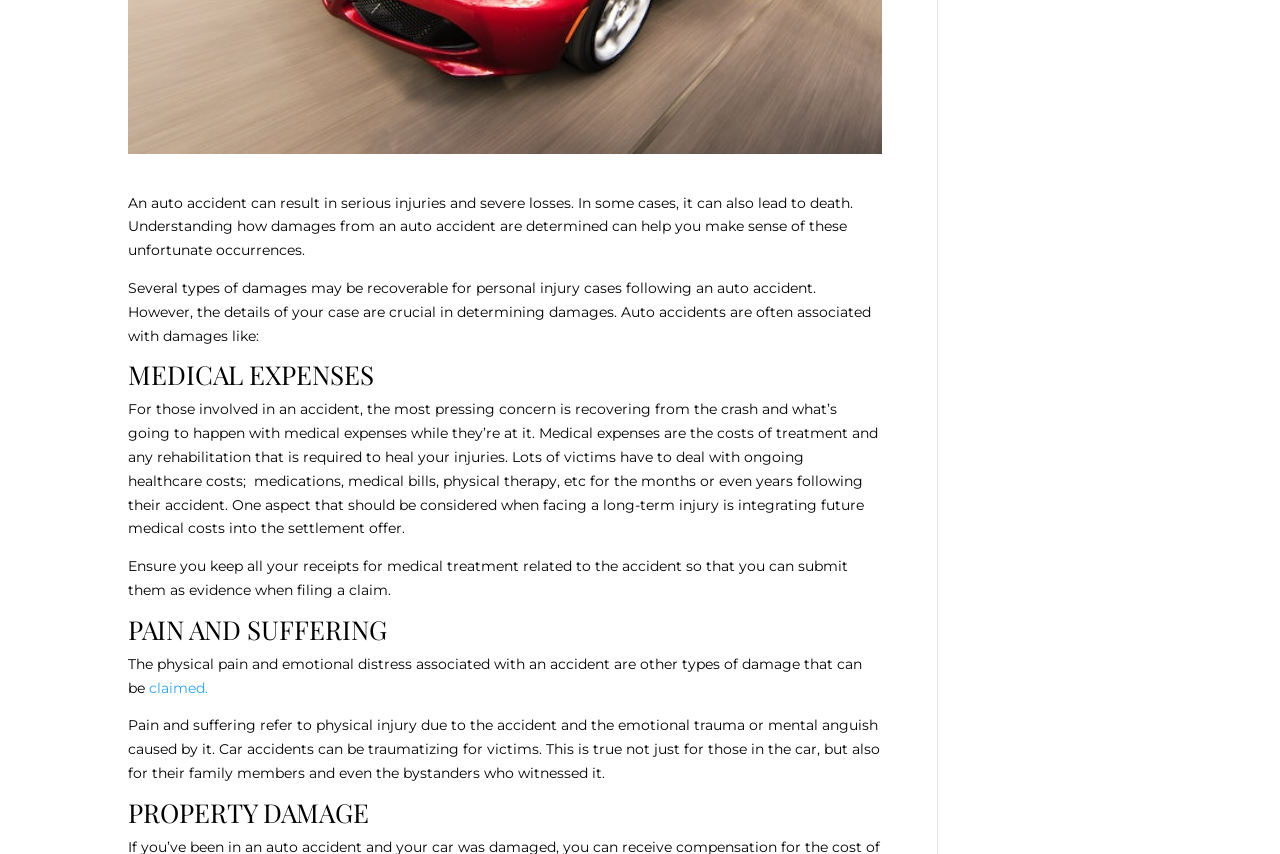Determine the bounding box for the UI element that matches this description: "claimed.".

[0.113, 0.795, 0.162, 0.816]